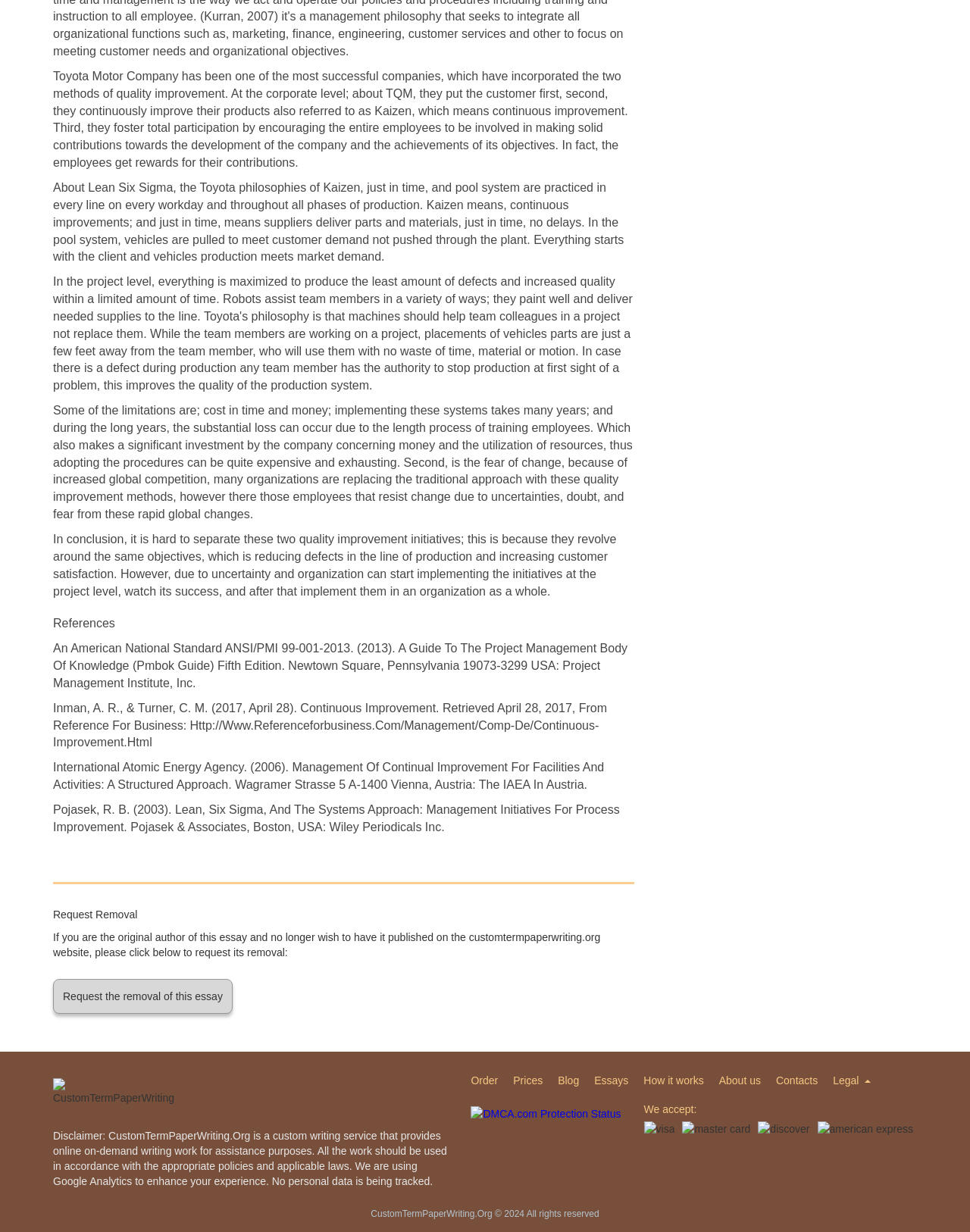Refer to the image and provide an in-depth answer to the question:
What is the name of the website?

The name of the website can be inferred from the image element with the text 'CustomTermPaperWriting.Org' and the static text element with the disclaimer information.